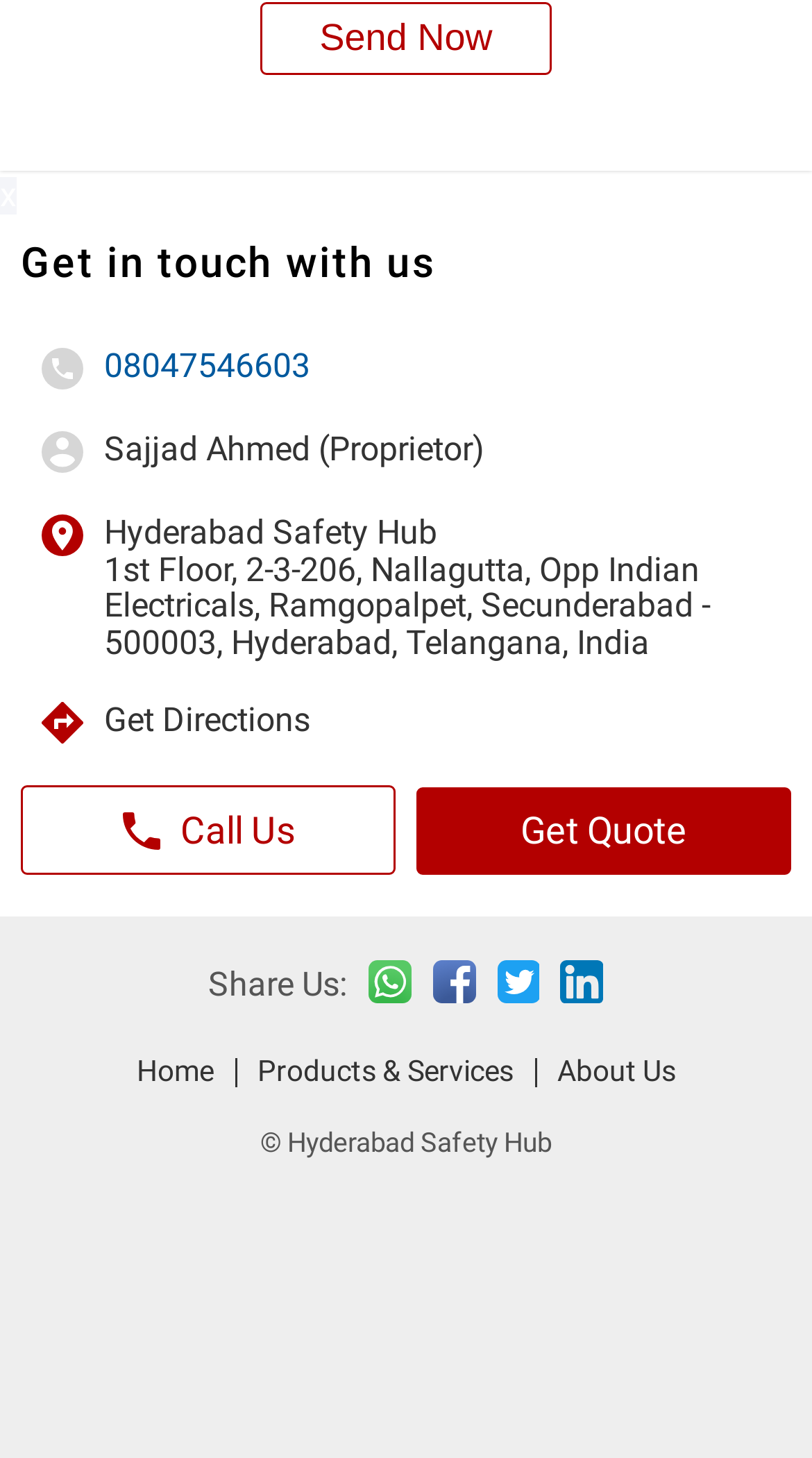Provide the bounding box coordinates of the UI element this sentence describes: "aria-label="Get in touch with us"".

[0.051, 0.246, 0.103, 0.273]